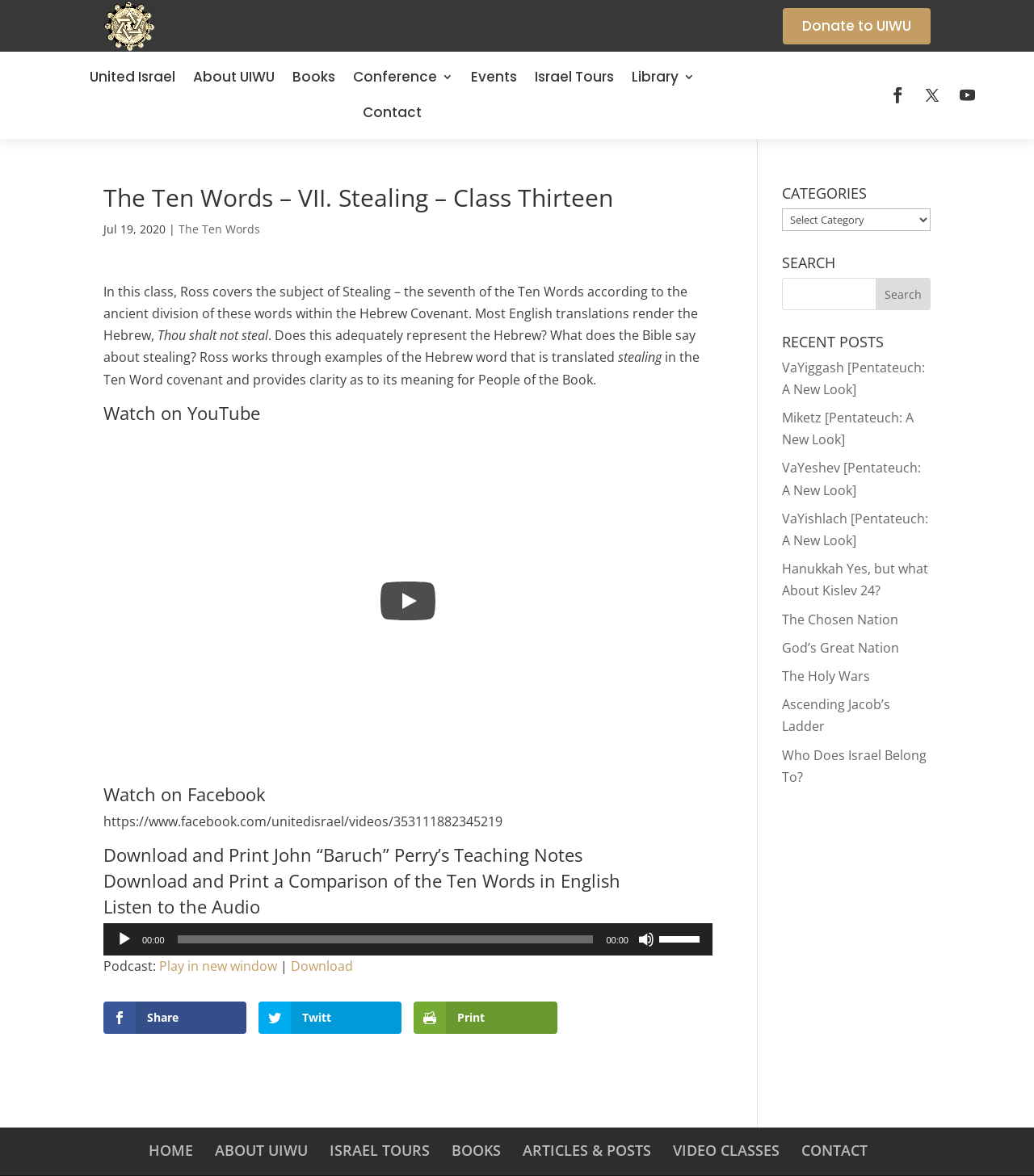Determine the bounding box coordinates of the clickable area required to perform the following instruction: "Search for something". The coordinates should be represented as four float numbers between 0 and 1: [left, top, right, bottom].

[0.756, 0.236, 0.9, 0.264]